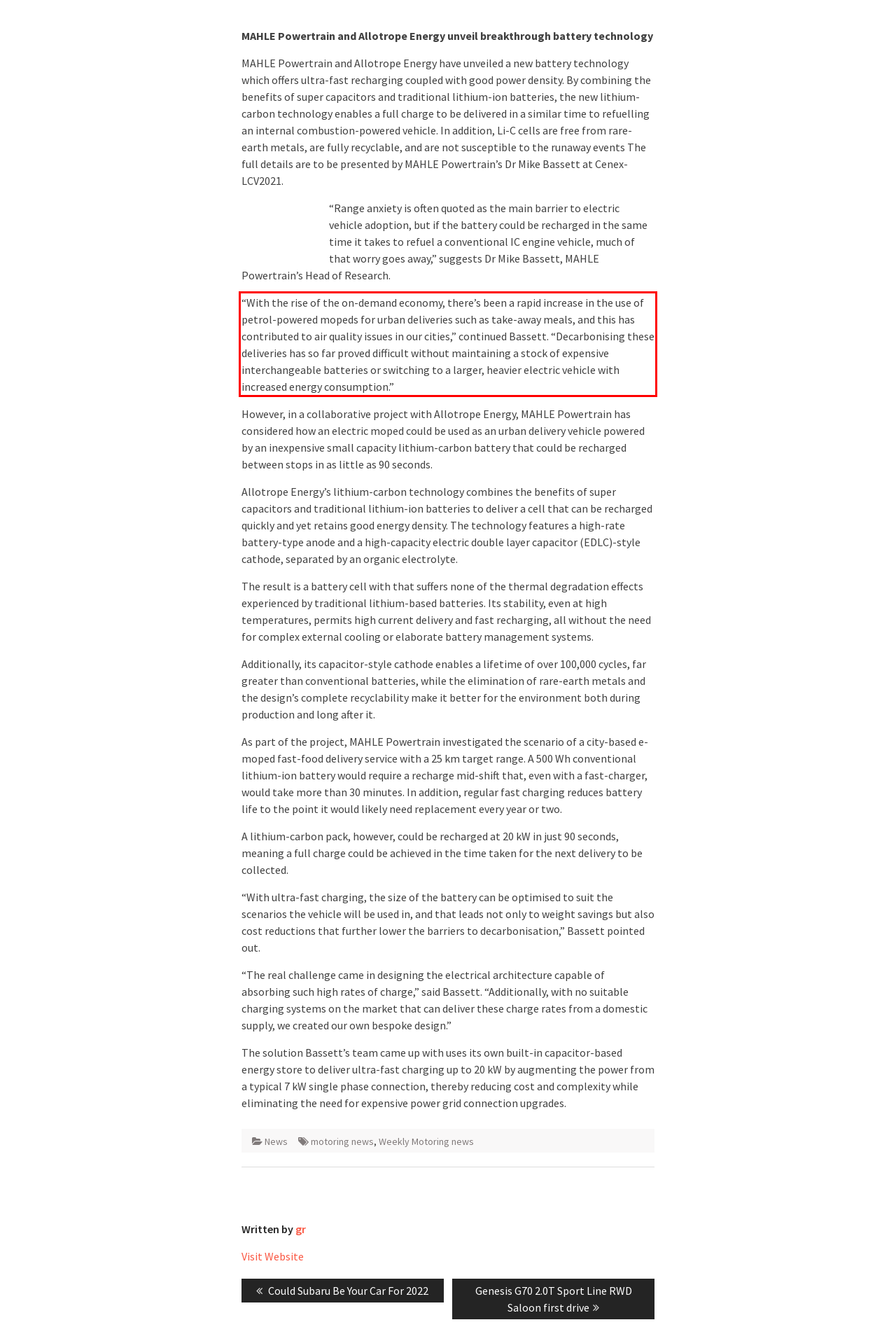Please perform OCR on the text within the red rectangle in the webpage screenshot and return the text content.

“With the rise of the on-demand economy, there’s been a rapid increase in the use of petrol-powered mopeds for urban deliveries such as take-away meals, and this has contributed to air quality issues in our cities,” continued Bassett. “Decarbonising these deliveries has so far proved difficult without maintaining a stock of expensive interchangeable batteries or switching to a larger, heavier electric vehicle with increased energy consumption.”